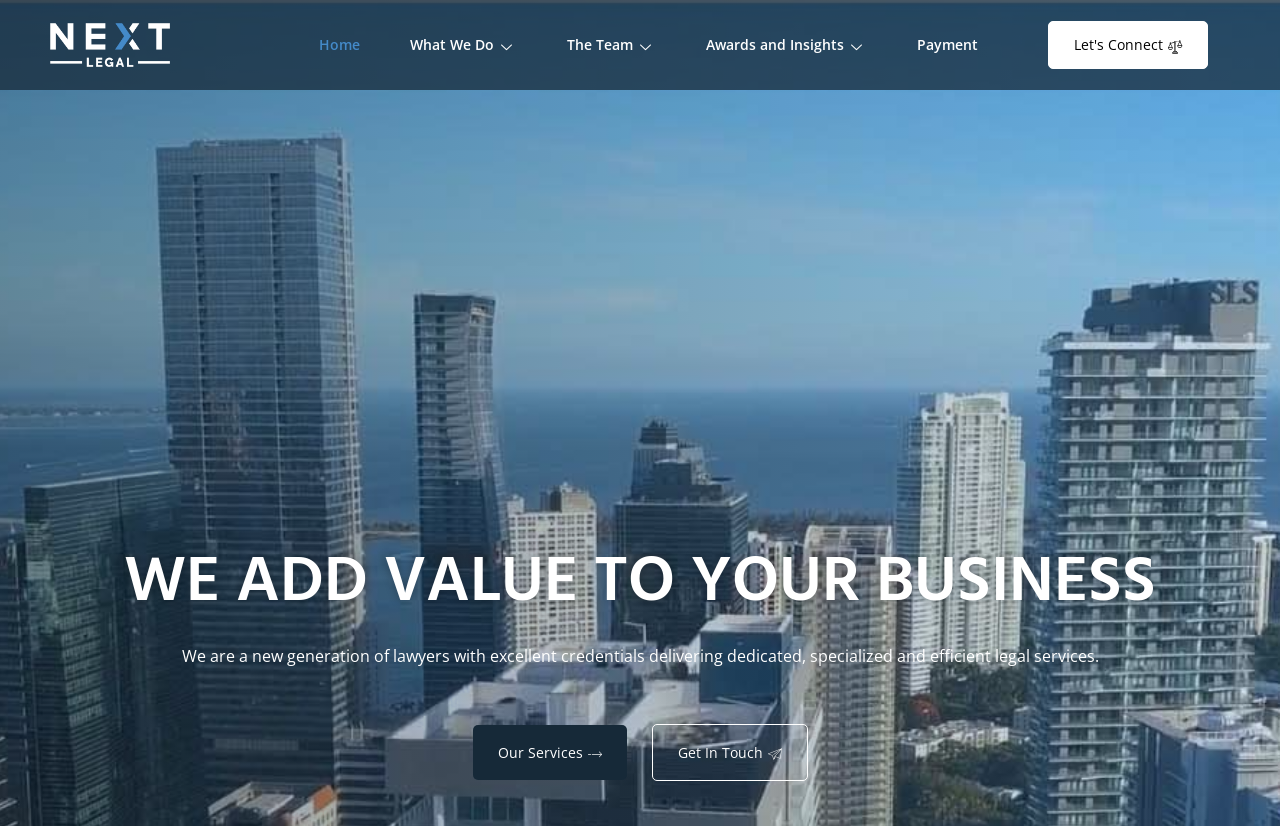Predict the bounding box coordinates of the UI element that matches this description: "Our Services". The coordinates should be in the format [left, top, right, bottom] with each value between 0 and 1.

[0.369, 0.877, 0.489, 0.944]